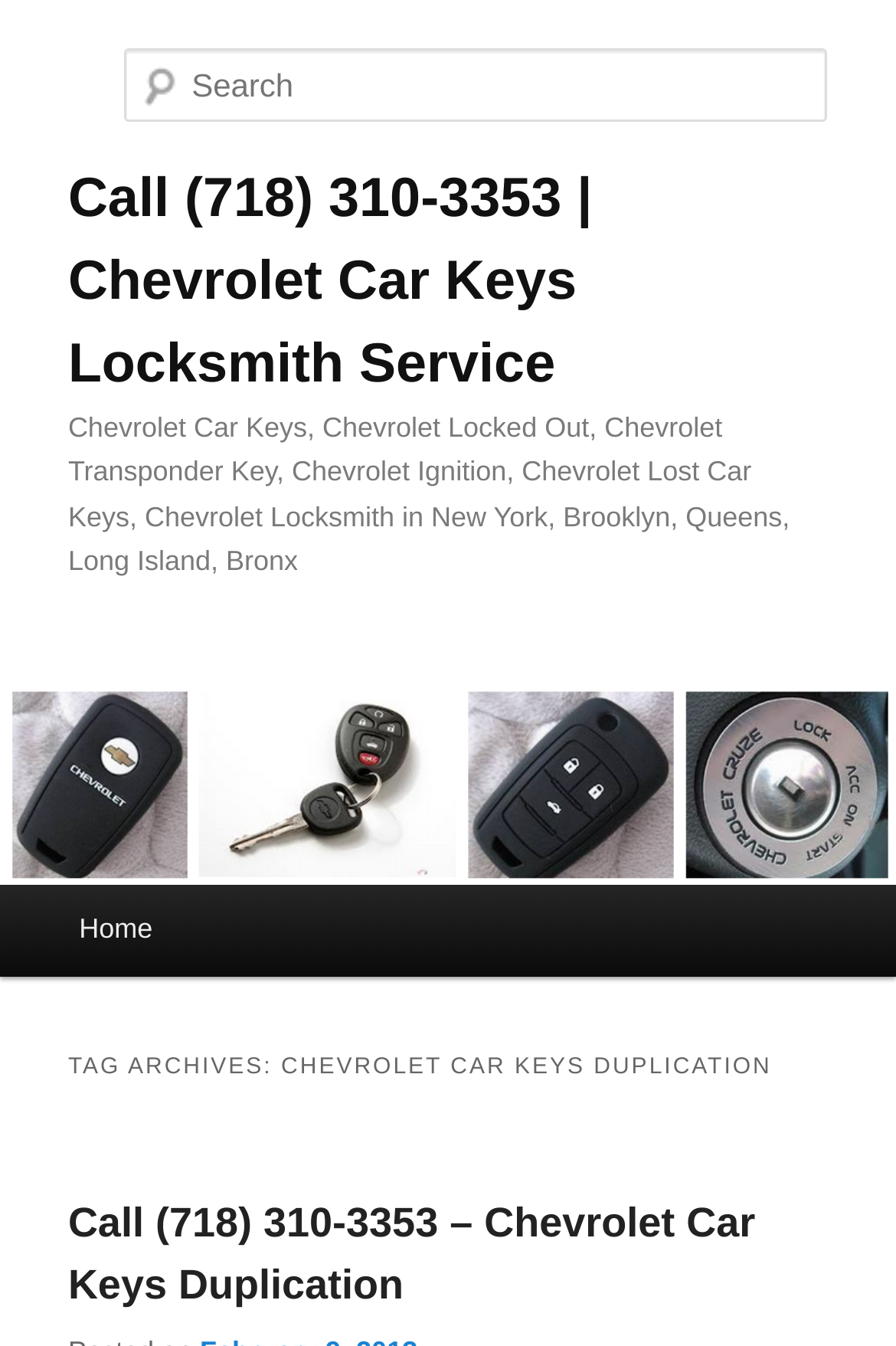What services are offered by Chevrolet Car Keys Locksmith?
Answer the question based on the image using a single word or a brief phrase.

Car Keys, Locked Out, Transponder Key, Ignition, Lost Car Keys, Locksmith